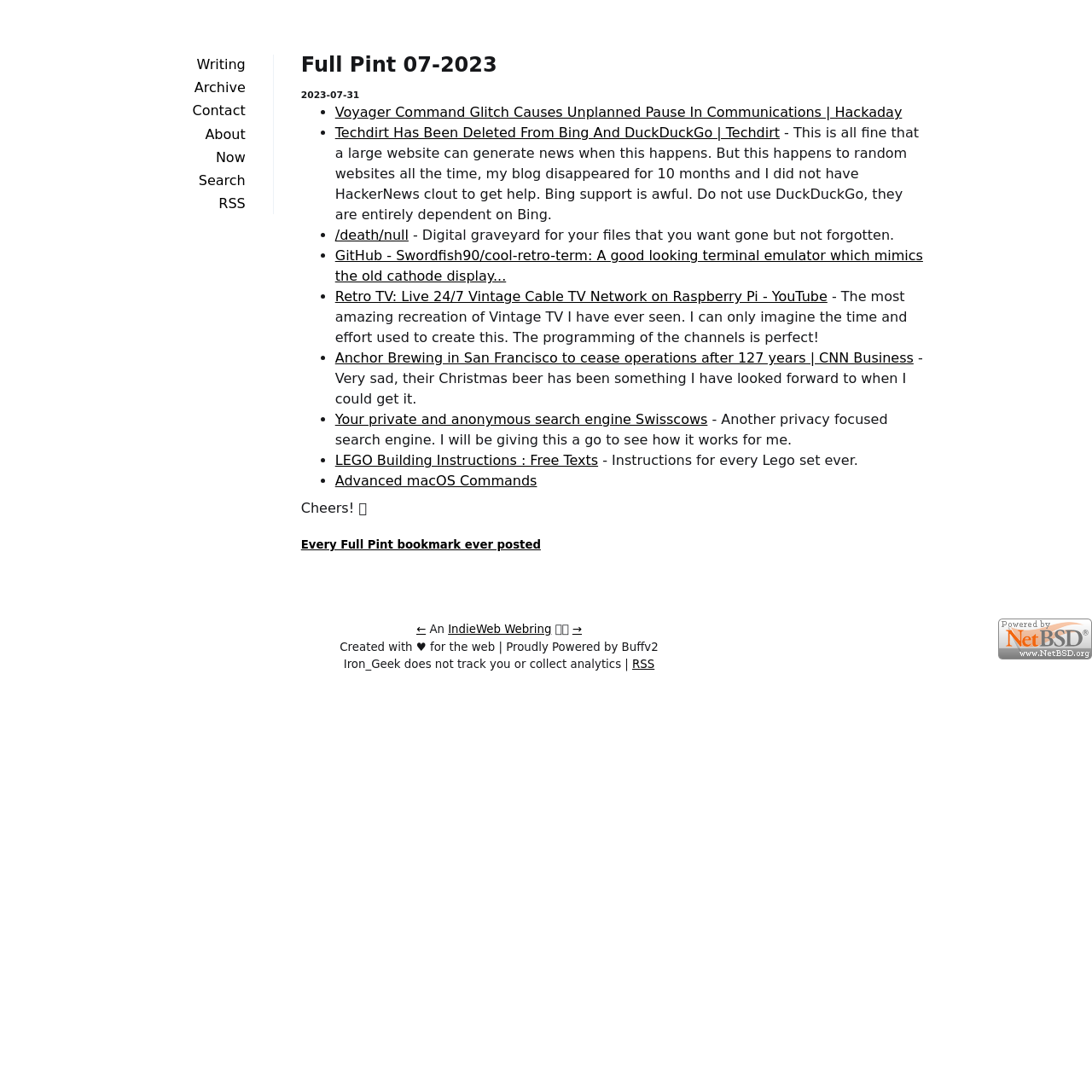Please find the bounding box coordinates for the clickable element needed to perform this instruction: "Search for finding aids".

None